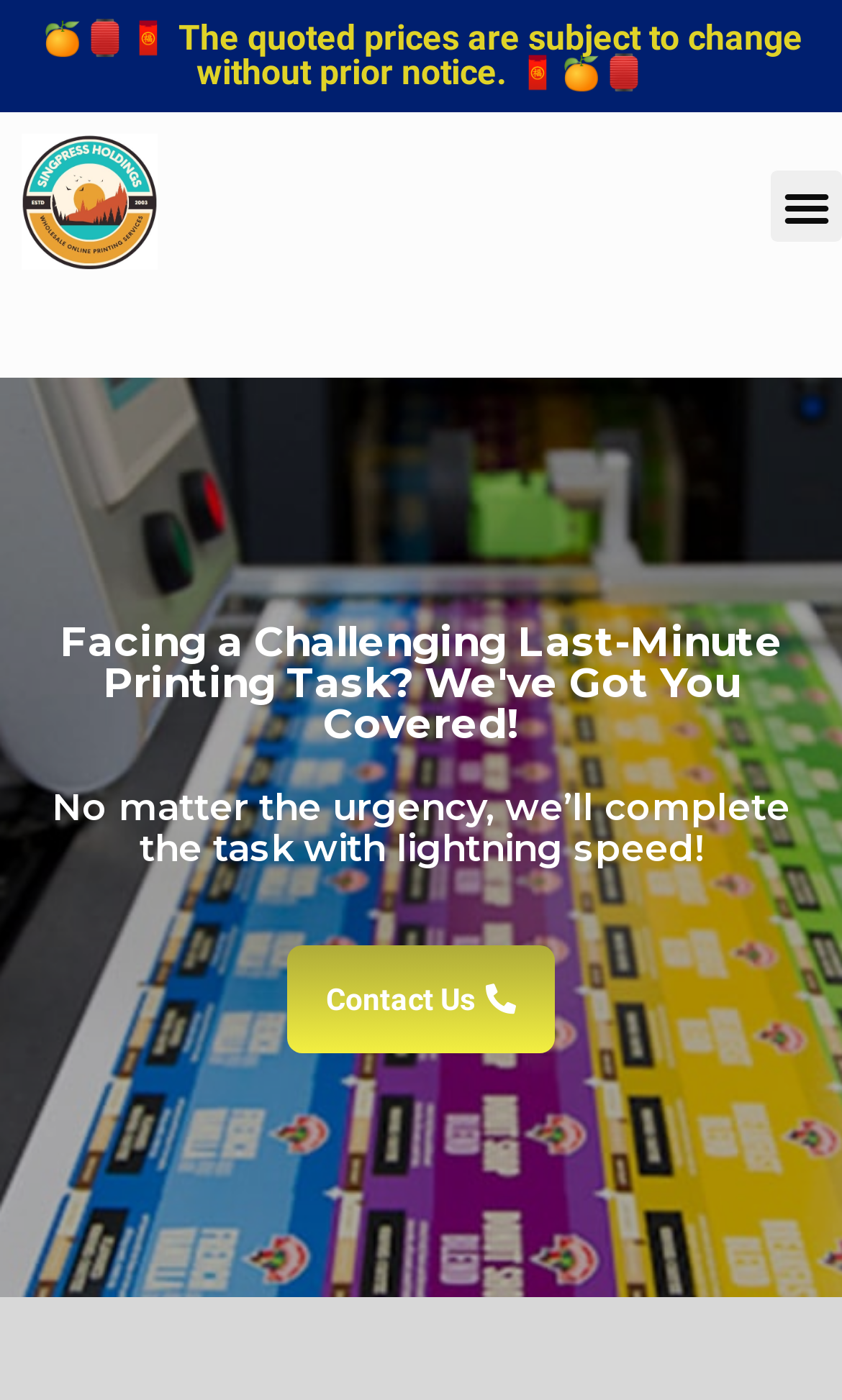Given the element description, predict the bounding box coordinates in the format (top-left x, top-left y, bottom-right x, bottom-right y). Make sure all values are between 0 and 1. Here is the element description: Menu

[0.915, 0.122, 1.0, 0.173]